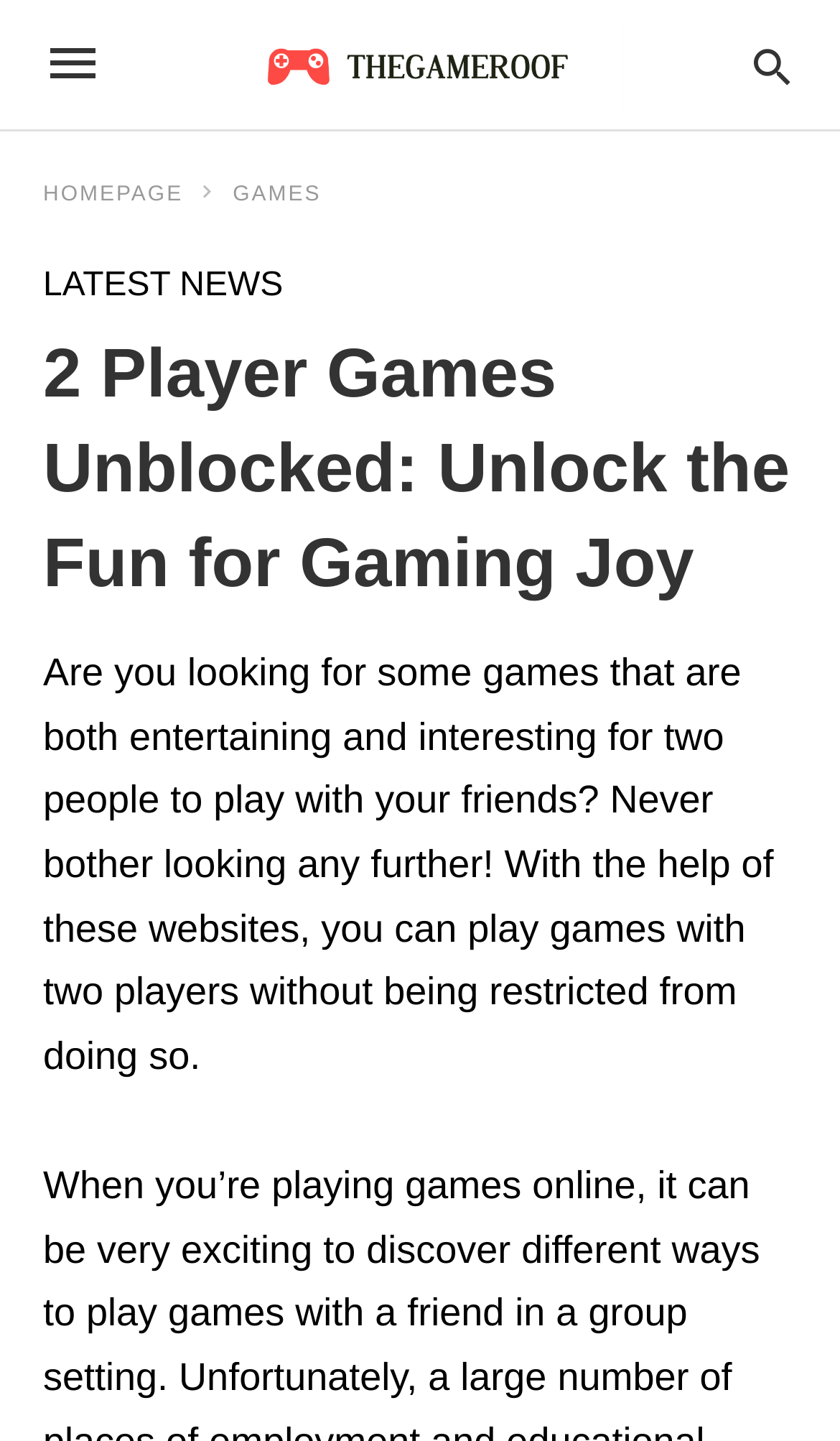Explain in detail what you observe on this webpage.

The webpage is about 2-player games unblocked, offering a variety of action and strategy games to play hassle-free. At the top left corner, there is a logo of "The Game Roof" with a link, accompanied by a smaller icon with a search query label "Type your query" at the top right corner. 

Below the logo, there are two links, "HOMEPAGE" and "GAMES", positioned side by side. Underneath these links, there is a heading "LATEST NEWS" followed by a main heading "2 Player Games Unblocked: Unlock the Fun for Gaming Joy" that spans across the page. 

Below the main heading, there is a paragraph of text that explains the purpose of the webpage, which is to provide access to entertaining and interesting 2-player games that can be played with friends without any restrictions.